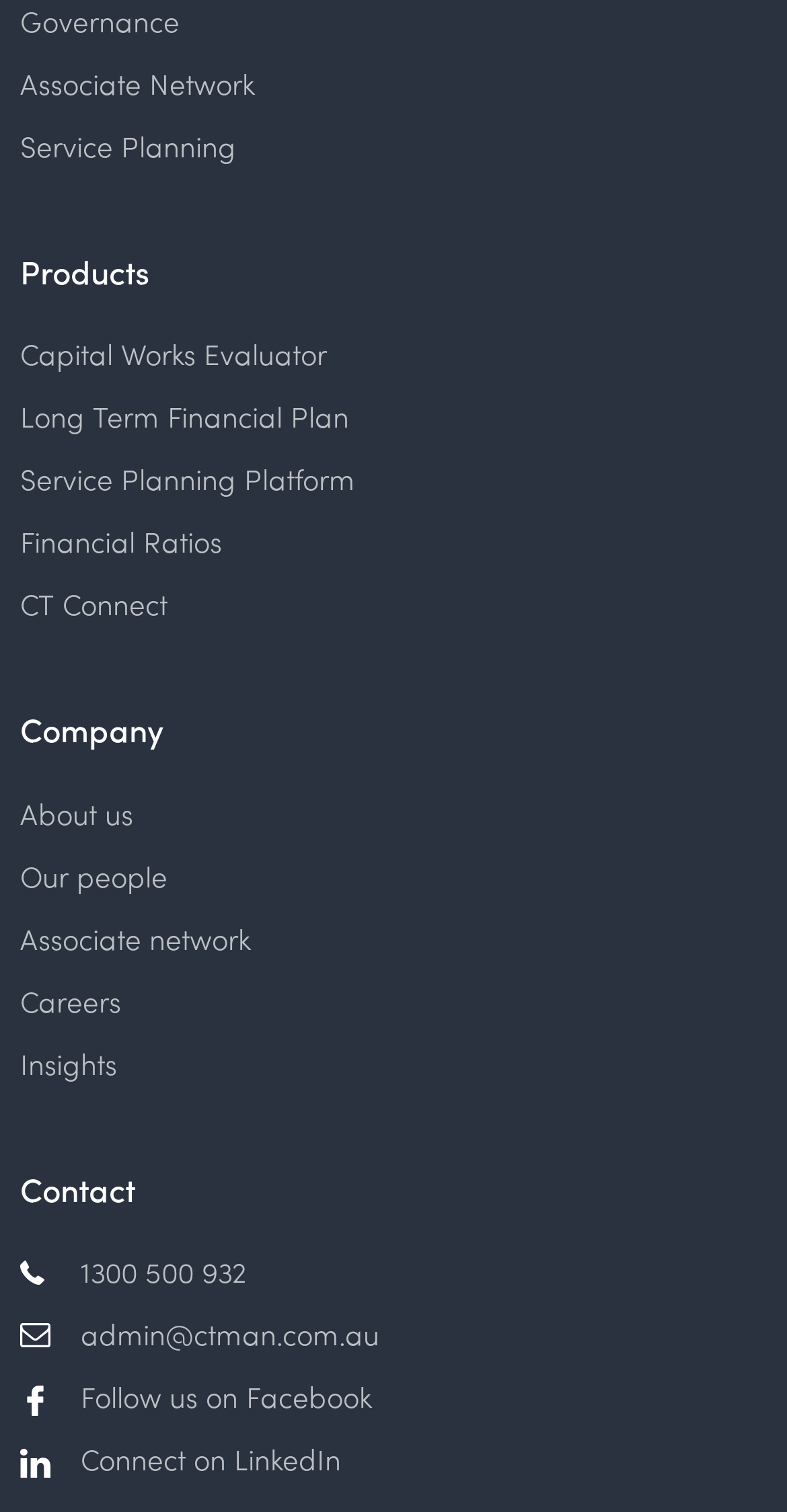Using the format (top-left x, top-left y, bottom-right x, bottom-right y), and given the element description, identify the bounding box coordinates within the screenshot: Careers

[0.026, 0.652, 0.974, 0.671]